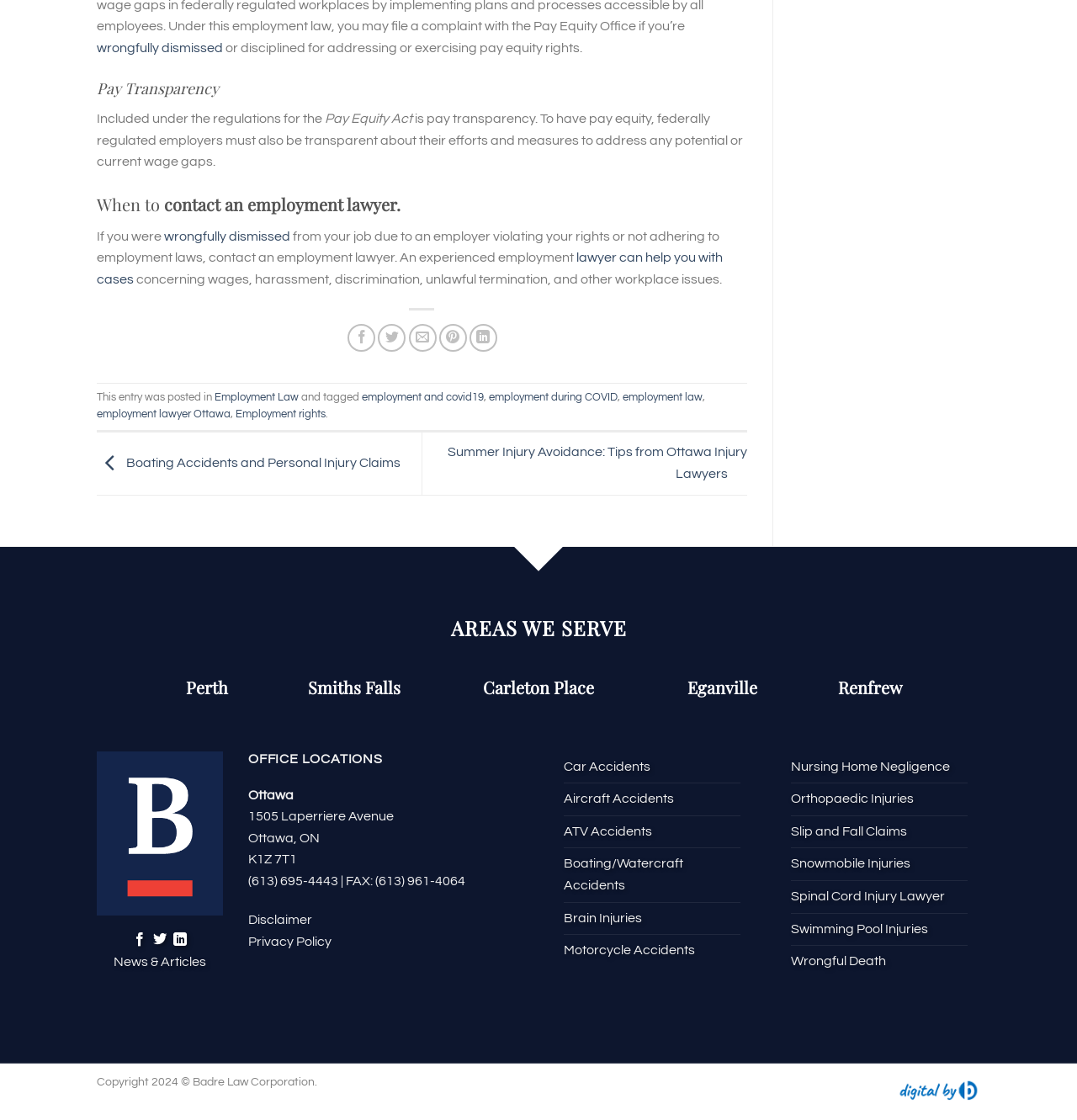Identify the bounding box for the UI element described as: "Renfrew". Ensure the coordinates are four float numbers between 0 and 1, formatted as [left, top, right, bottom].

[0.778, 0.603, 0.837, 0.623]